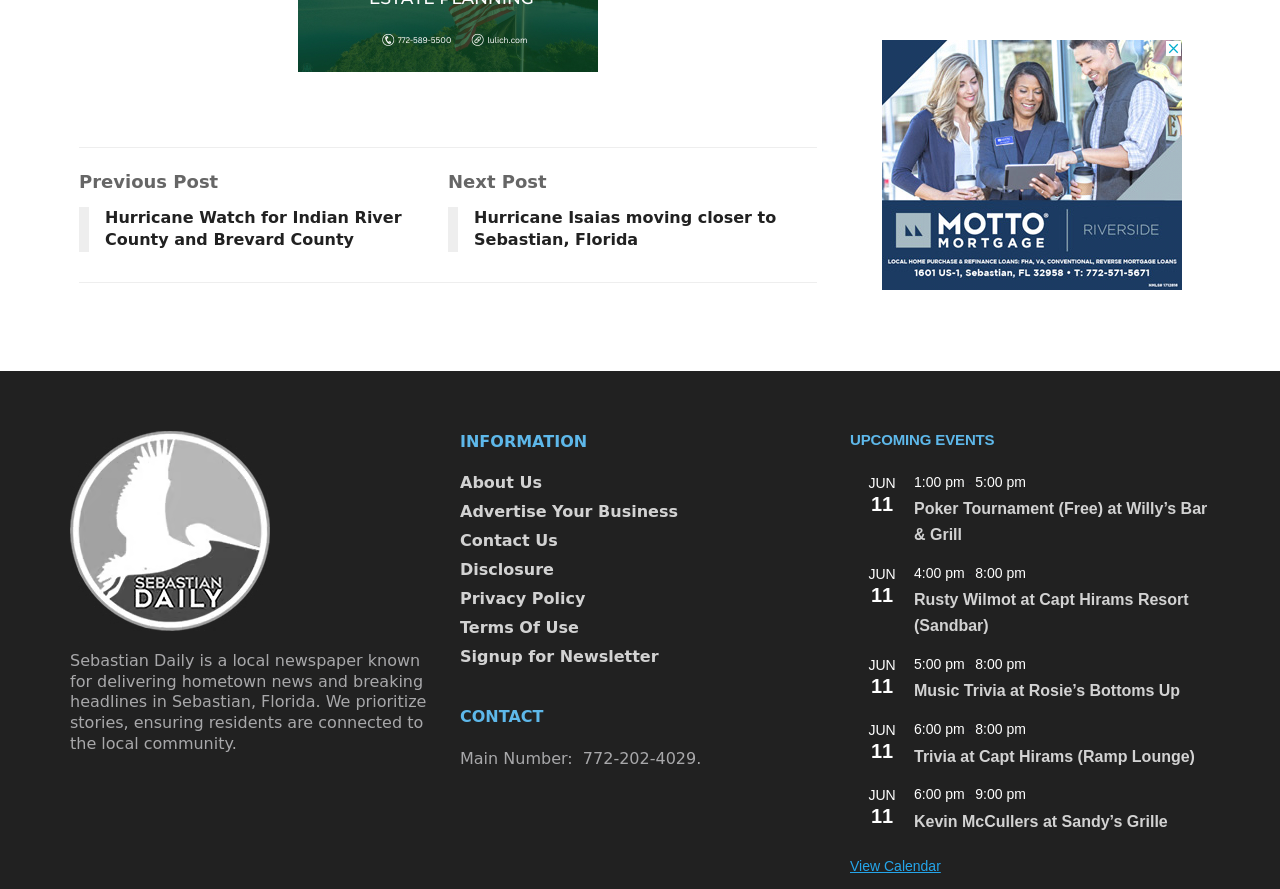Identify the bounding box coordinates for the UI element mentioned here: "Kevin McCullers at Sandy’s Grille". Provide the coordinates as four float values between 0 and 1, i.e., [left, top, right, bottom].

[0.714, 0.894, 0.912, 0.914]